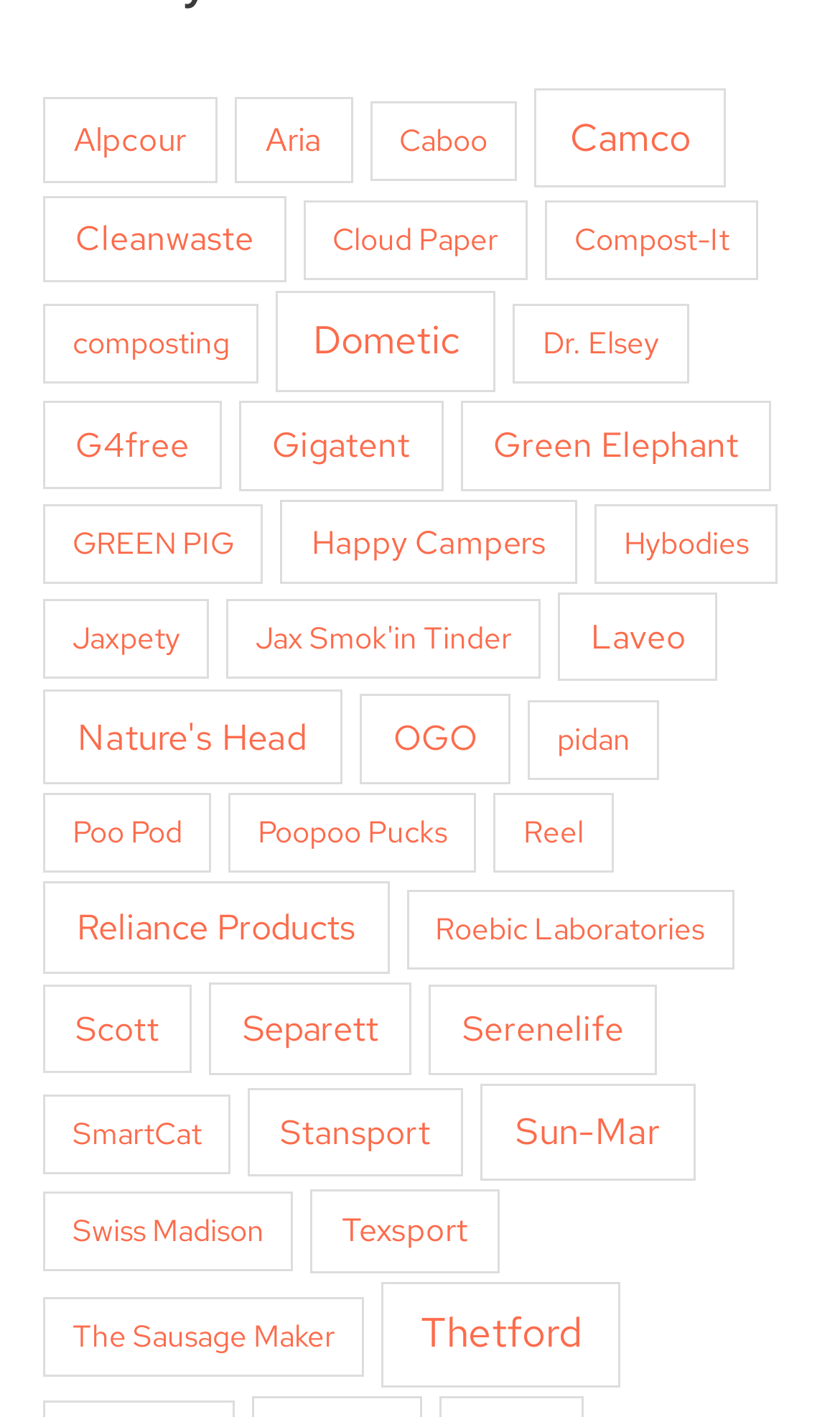From the given element description: "Swiss Madison", find the bounding box for the UI element. Provide the coordinates as four float numbers between 0 and 1, in the order [left, top, right, bottom].

[0.051, 0.841, 0.349, 0.897]